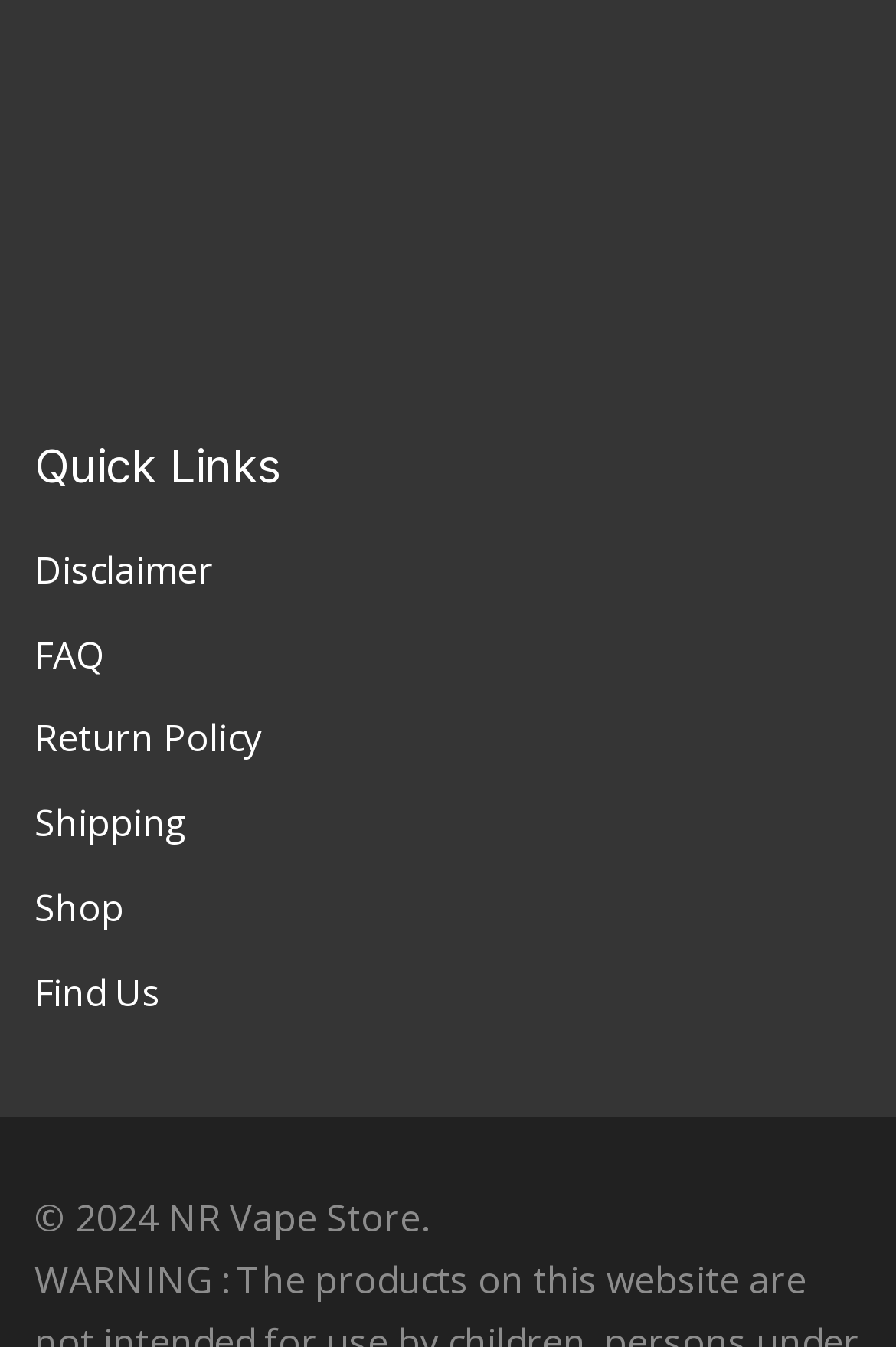Find and provide the bounding box coordinates for the UI element described with: "Return Policy".

[0.038, 0.53, 0.292, 0.567]